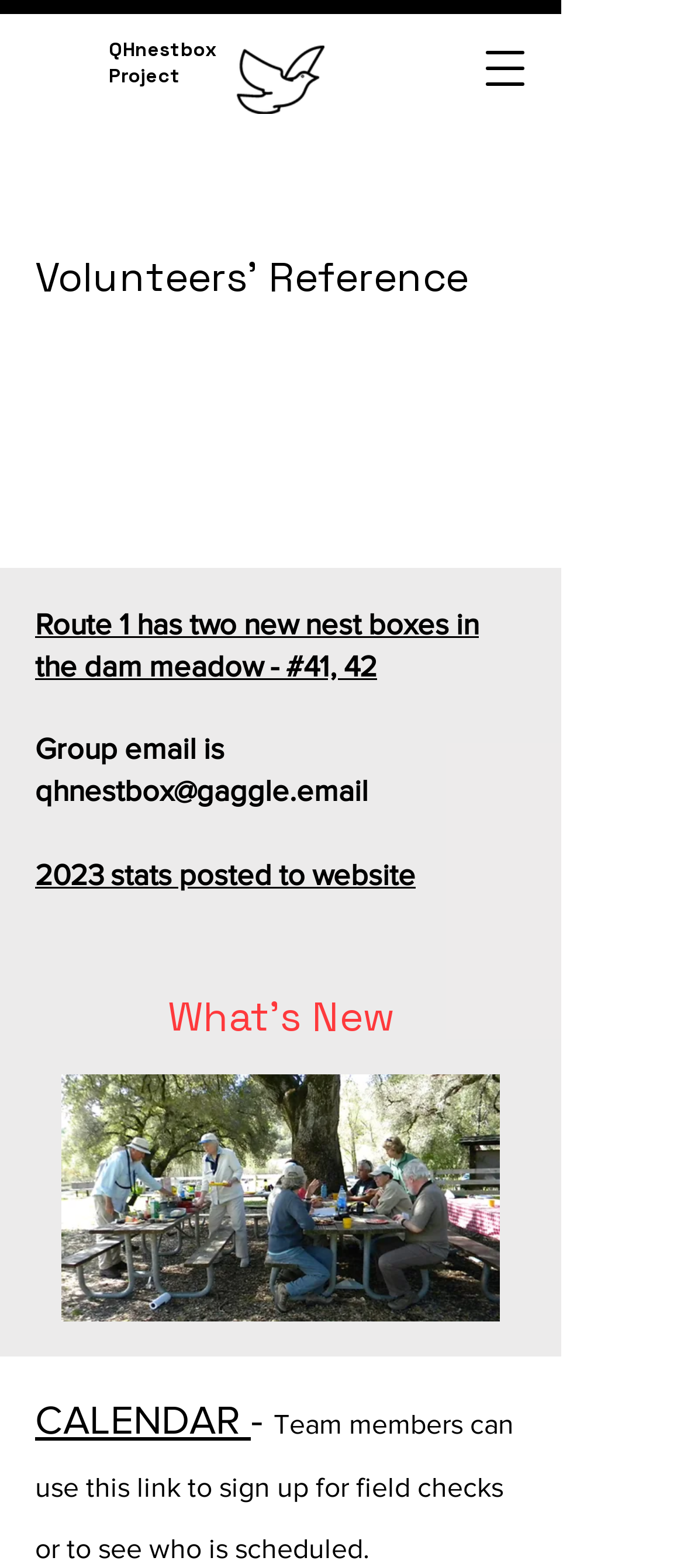What is the name of the project?
Give a detailed and exhaustive answer to the question.

I found the answer by looking at the link element with the text 'QHnestbox Project' located at the top of the webpage, which suggests that it is the name of the project.